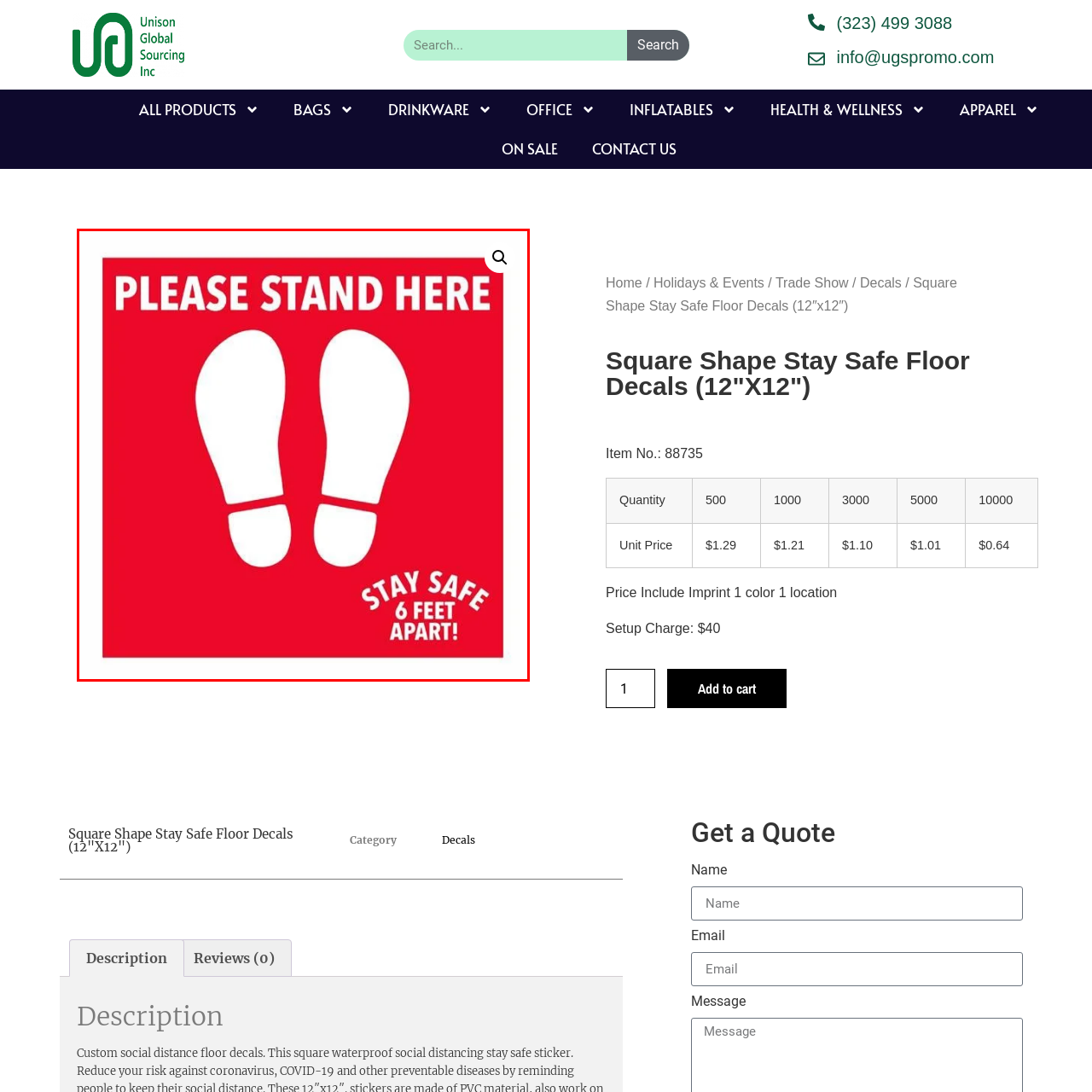Inspect the image surrounded by the red outline and respond to the question with a brief word or phrase:
What is the purpose of the footprints?

To show where to stand